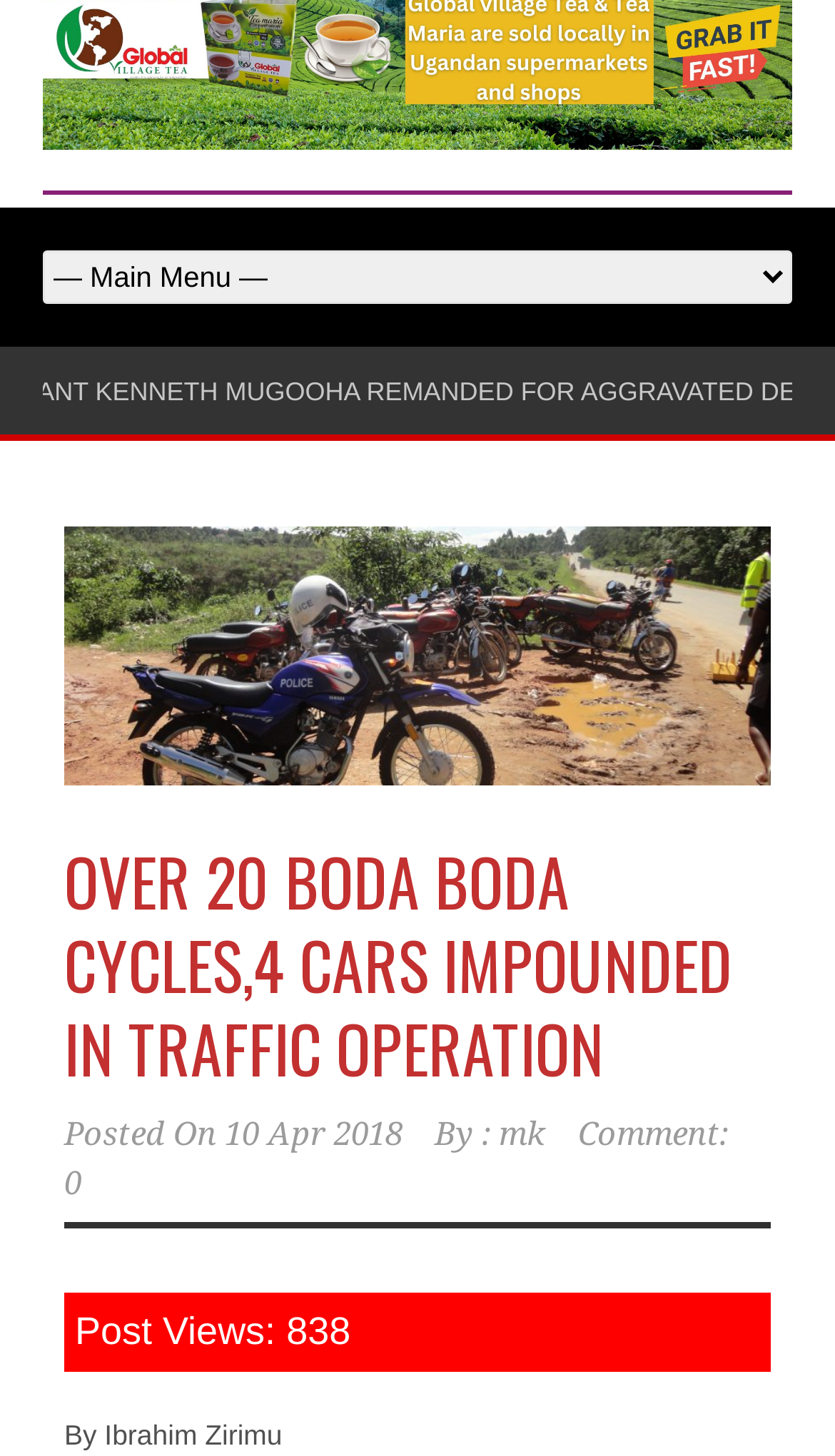Bounding box coordinates are specified in the format (top-left x, top-left y, bottom-right x, bottom-right y). All values are floating point numbers bounded between 0 and 1. Please provide the bounding box coordinate of the region this sentence describes: 10 Apr 2018

[0.269, 0.766, 0.482, 0.792]